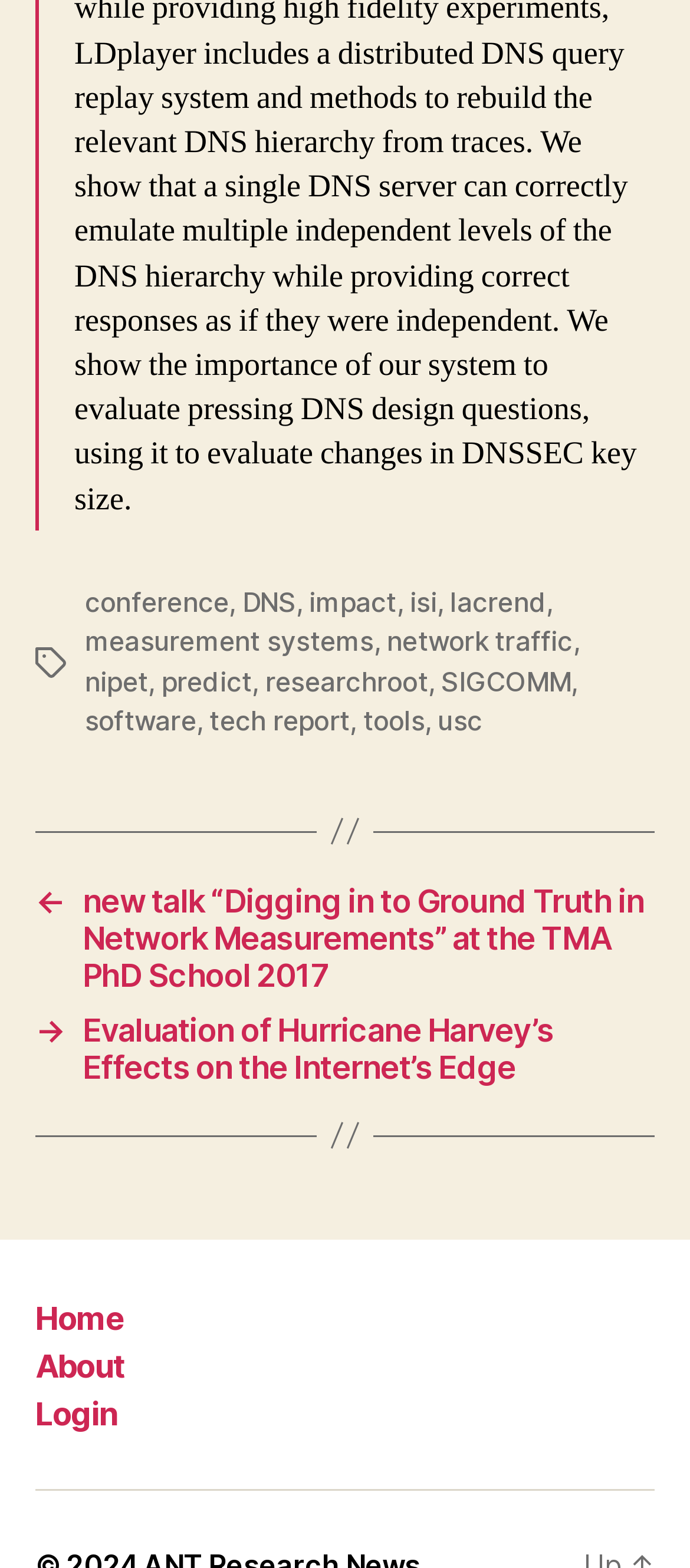Specify the bounding box coordinates for the region that must be clicked to perform the given instruction: "view the 'new talk' post".

[0.051, 0.562, 0.949, 0.633]